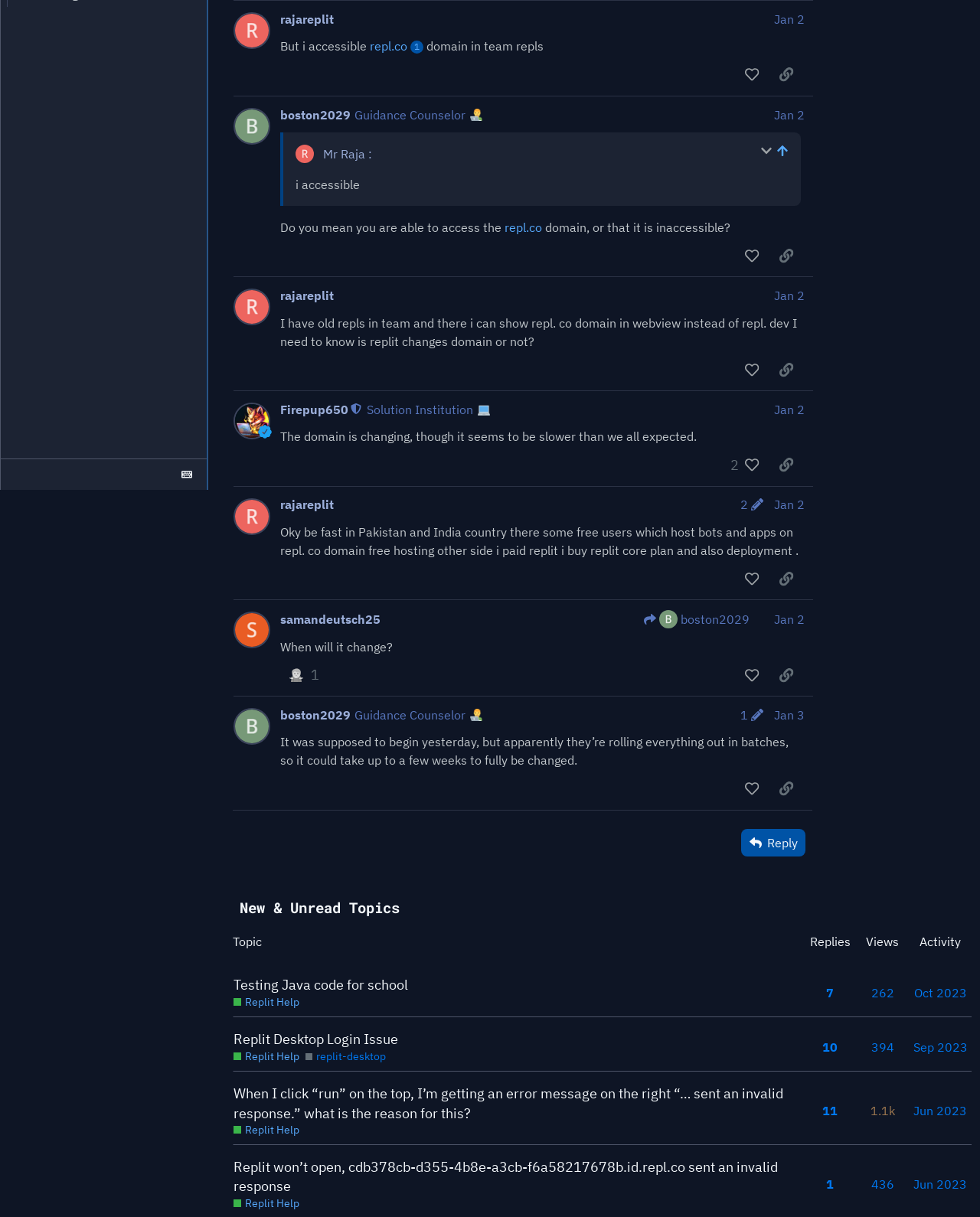Given the following UI element description: "rajareplit", find the bounding box coordinates in the webpage screenshot.

[0.286, 0.235, 0.341, 0.249]